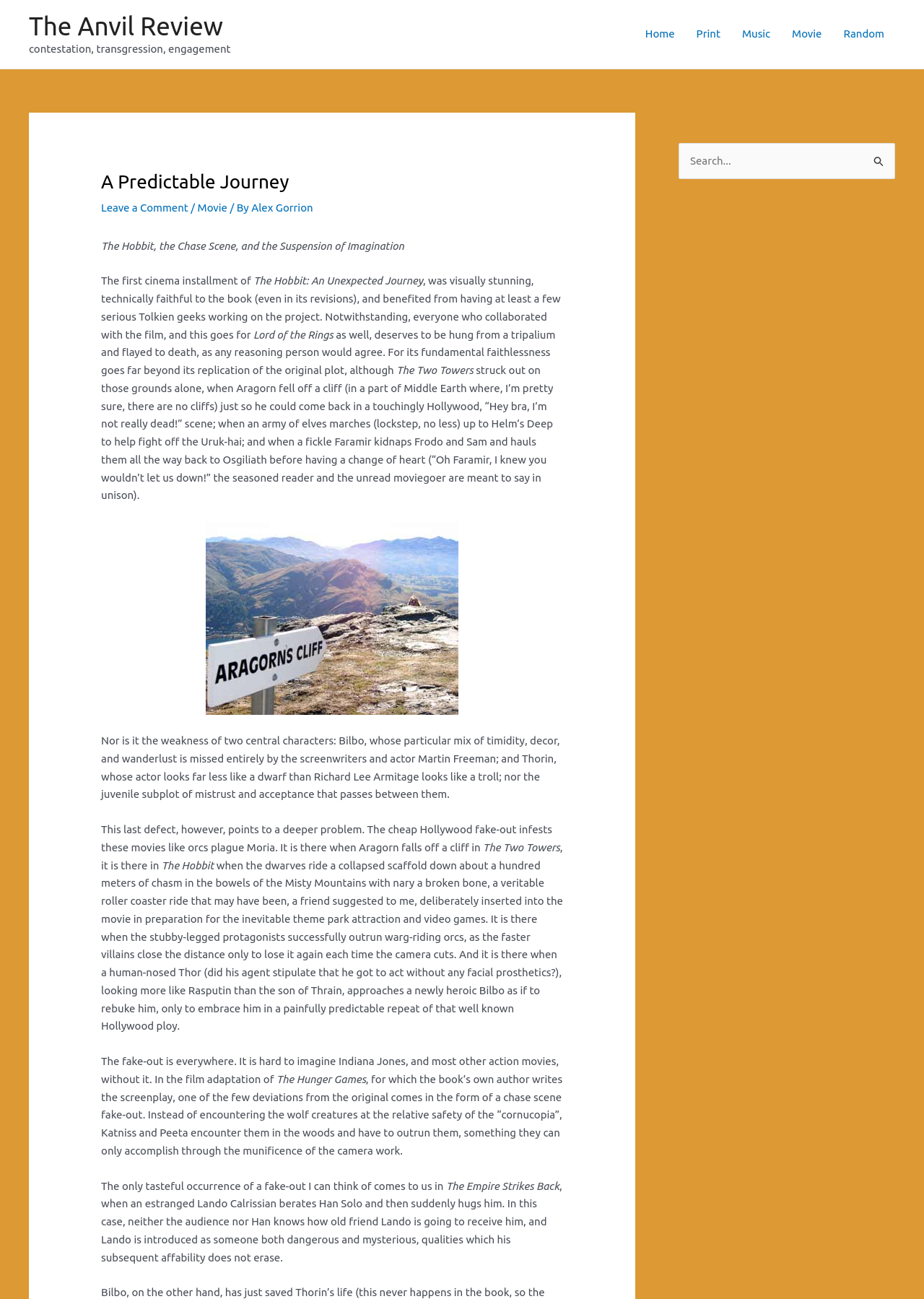Show the bounding box coordinates for the element that needs to be clicked to execute the following instruction: "Click on the 'aragorns-cliff' image". Provide the coordinates in the form of four float numbers between 0 and 1, i.e., [left, top, right, bottom].

[0.223, 0.402, 0.496, 0.55]